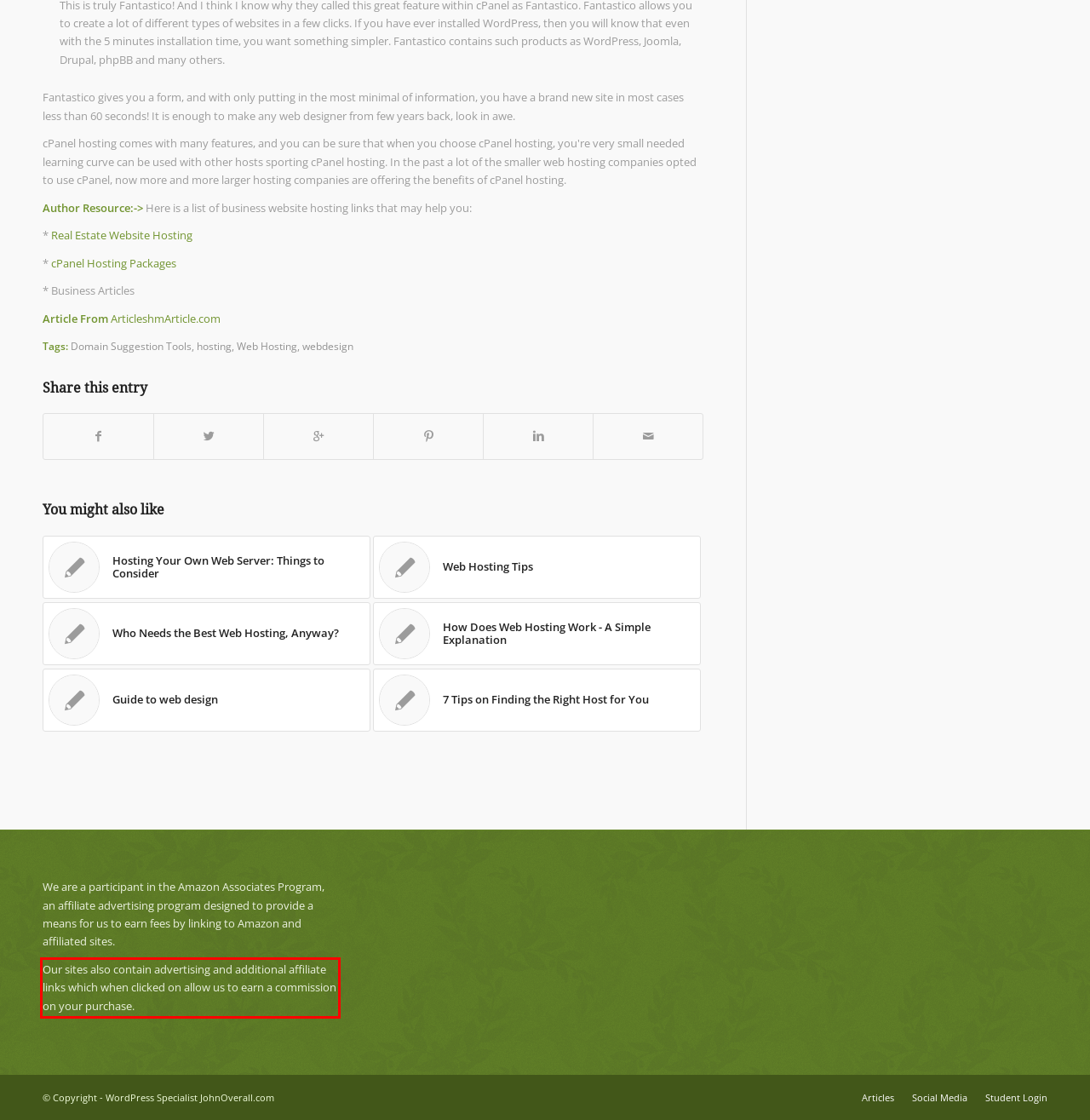You are looking at a screenshot of a webpage with a red rectangle bounding box. Use OCR to identify and extract the text content found inside this red bounding box.

Our sites also contain advertising and additional affiliate links which when clicked on allow us to earn a commission on your purchase.